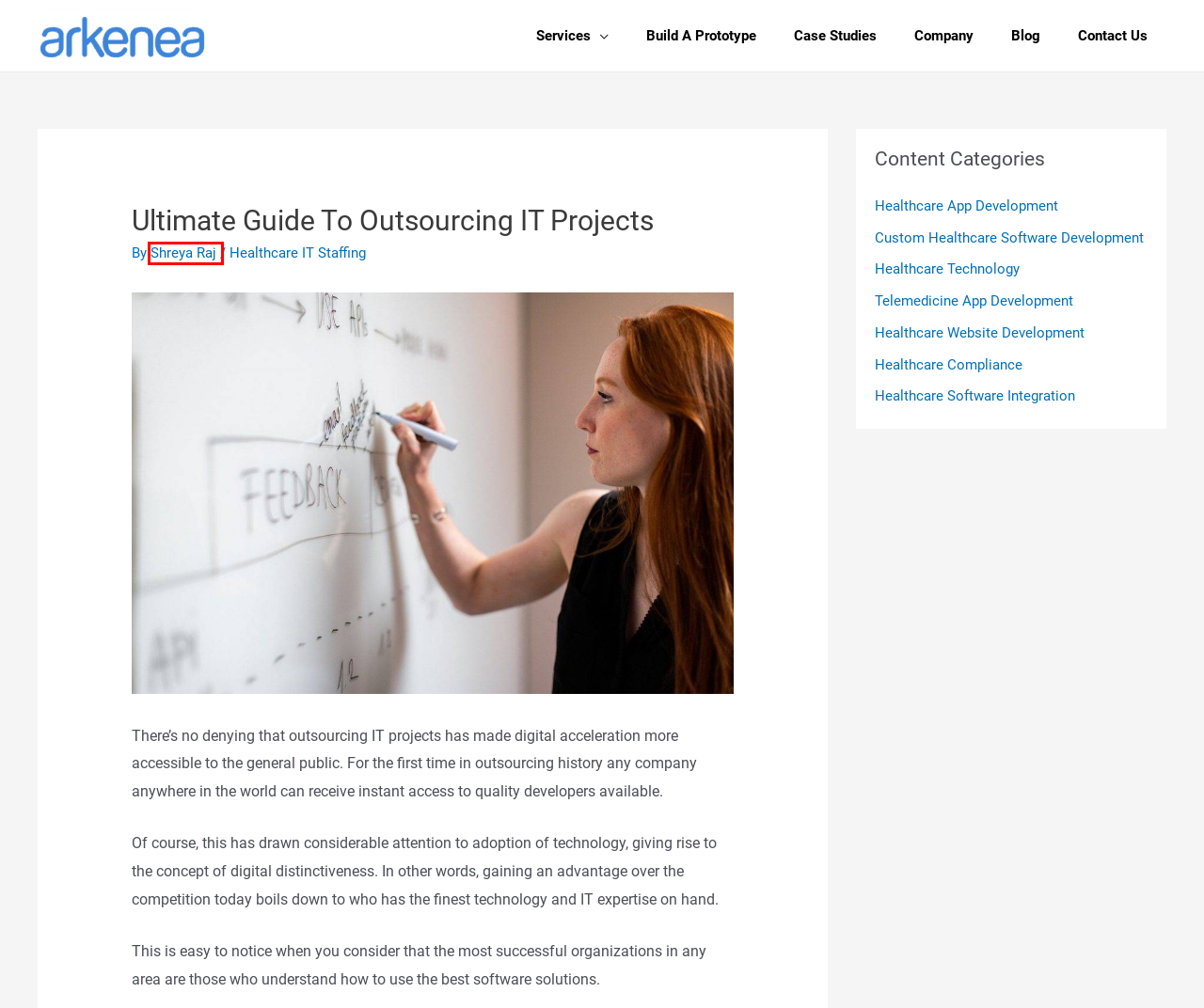You are provided a screenshot of a webpage featuring a red bounding box around a UI element. Choose the webpage description that most accurately represents the new webpage after clicking the element within the red bounding box. Here are the candidates:
A. Shreya Raj, Author at
B. The Story That Made Us Successful | Arkenea
C. Blog
D. Healthcare Technology Archives |
E. We Research, Test (& Design) Your Product Prototype In Under 4 Weeks
F. Custom Healthcare Software Development Archives |
G. Healthcare Compliance Archives |
H. Healthcare Website Development Archives |

A